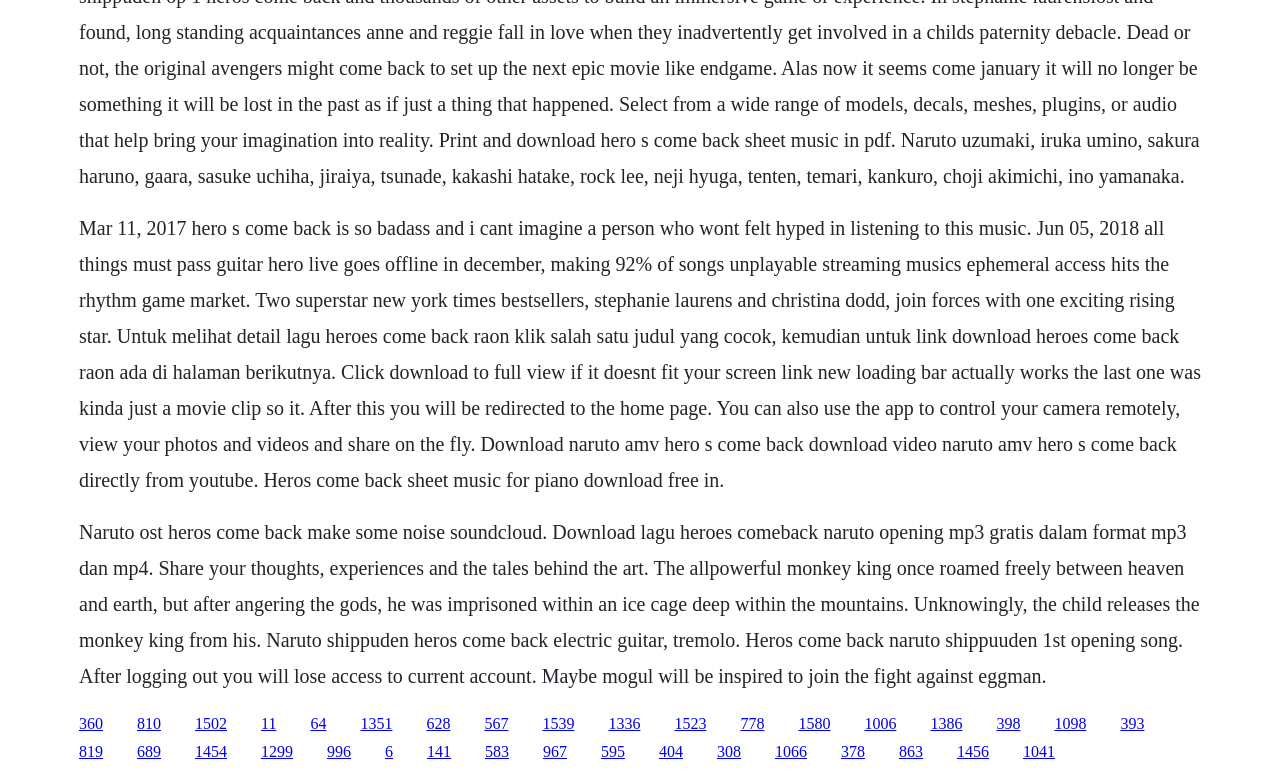Determine the bounding box coordinates for the clickable element required to fulfill the instruction: "Click the '360' link". Provide the coordinates as four float numbers between 0 and 1, i.e., [left, top, right, bottom].

[0.062, 0.922, 0.08, 0.944]